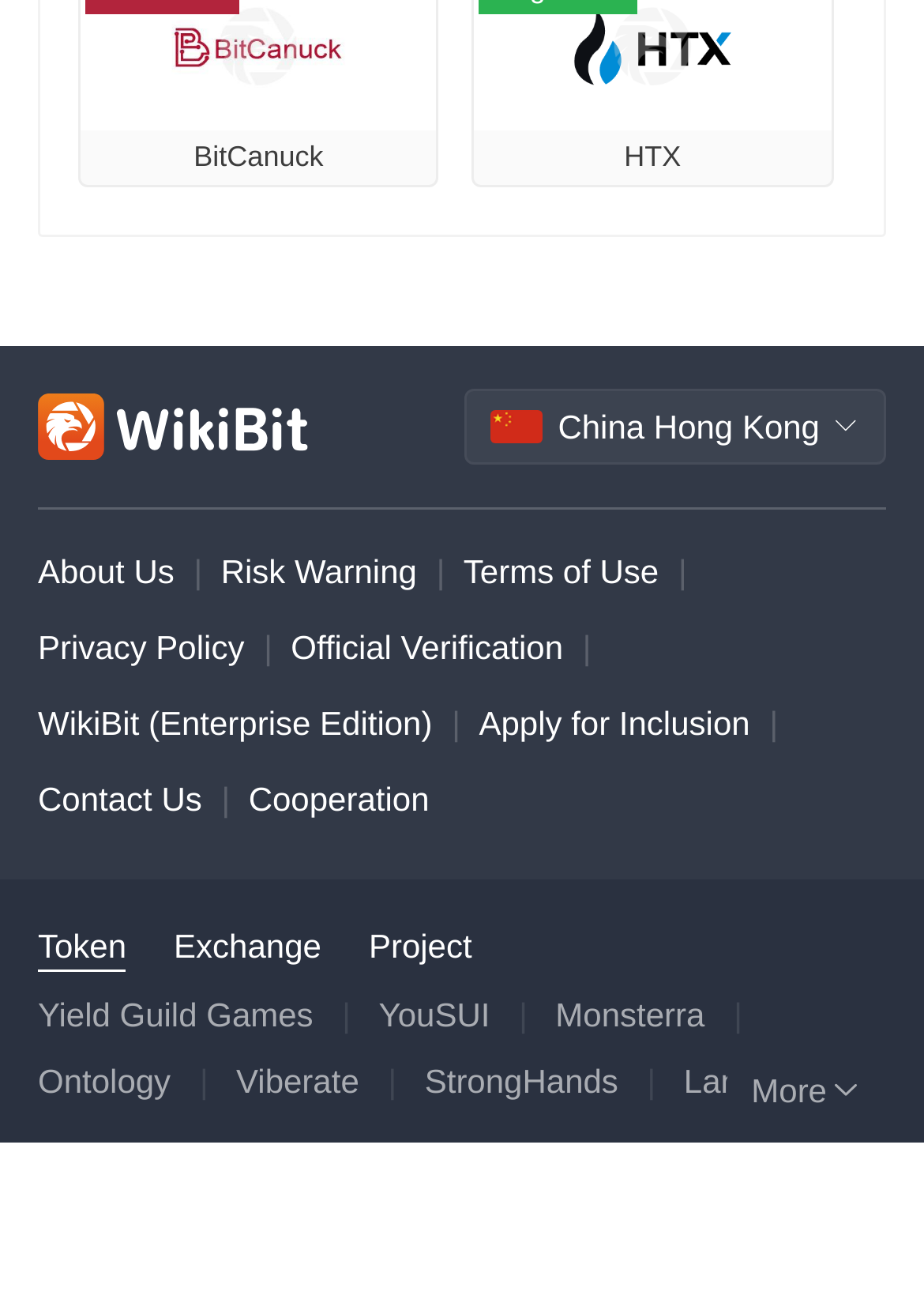What is the country or region mentioned at the top?
Use the information from the screenshot to give a comprehensive response to the question.

The StaticText element with the text 'China Hong Kong' is located at the top of the webpage, indicating that the country or region being referred to is Hong Kong.